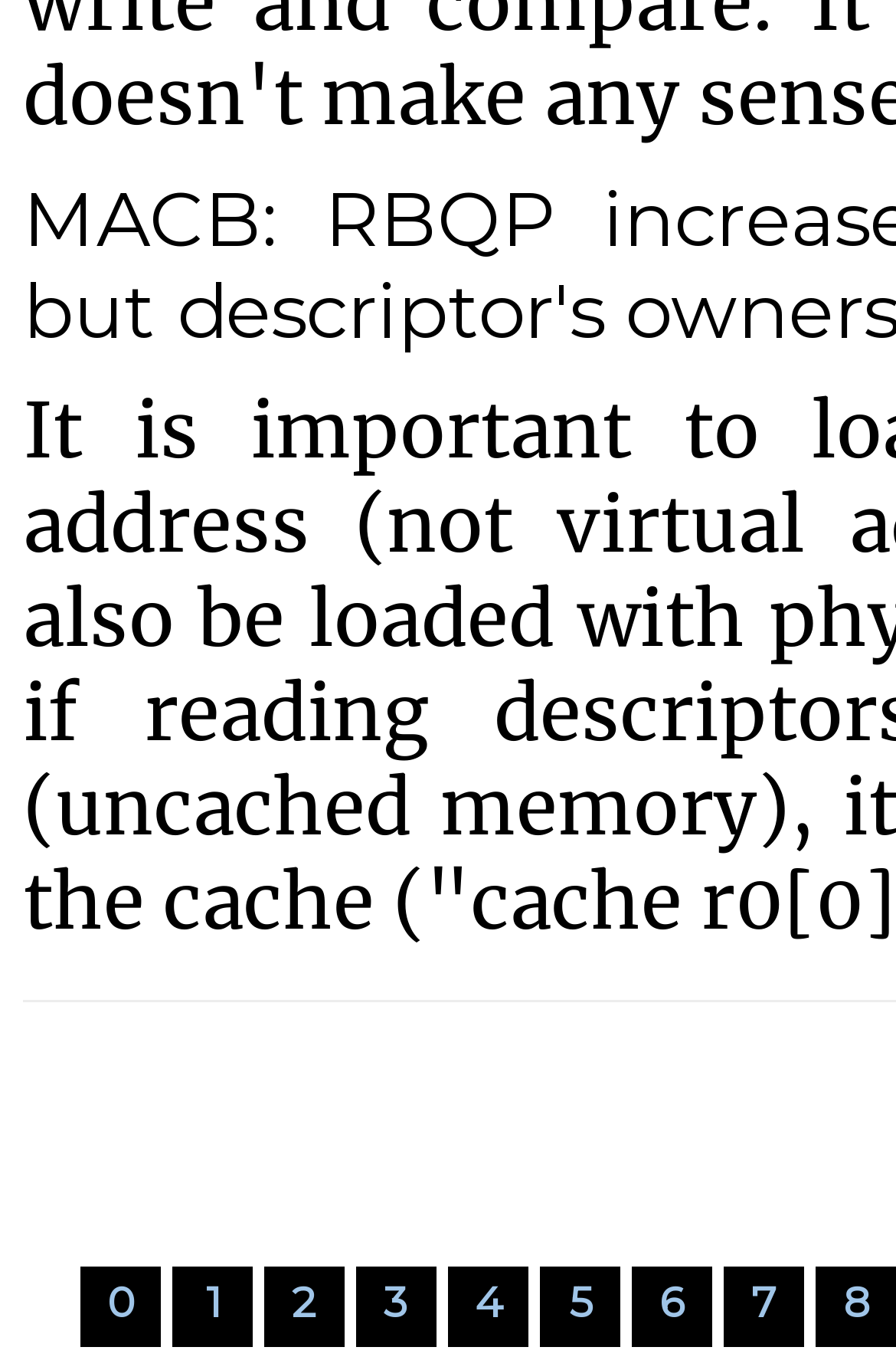Could you locate the bounding box coordinates for the section that should be clicked to accomplish this task: "Go to News".

None